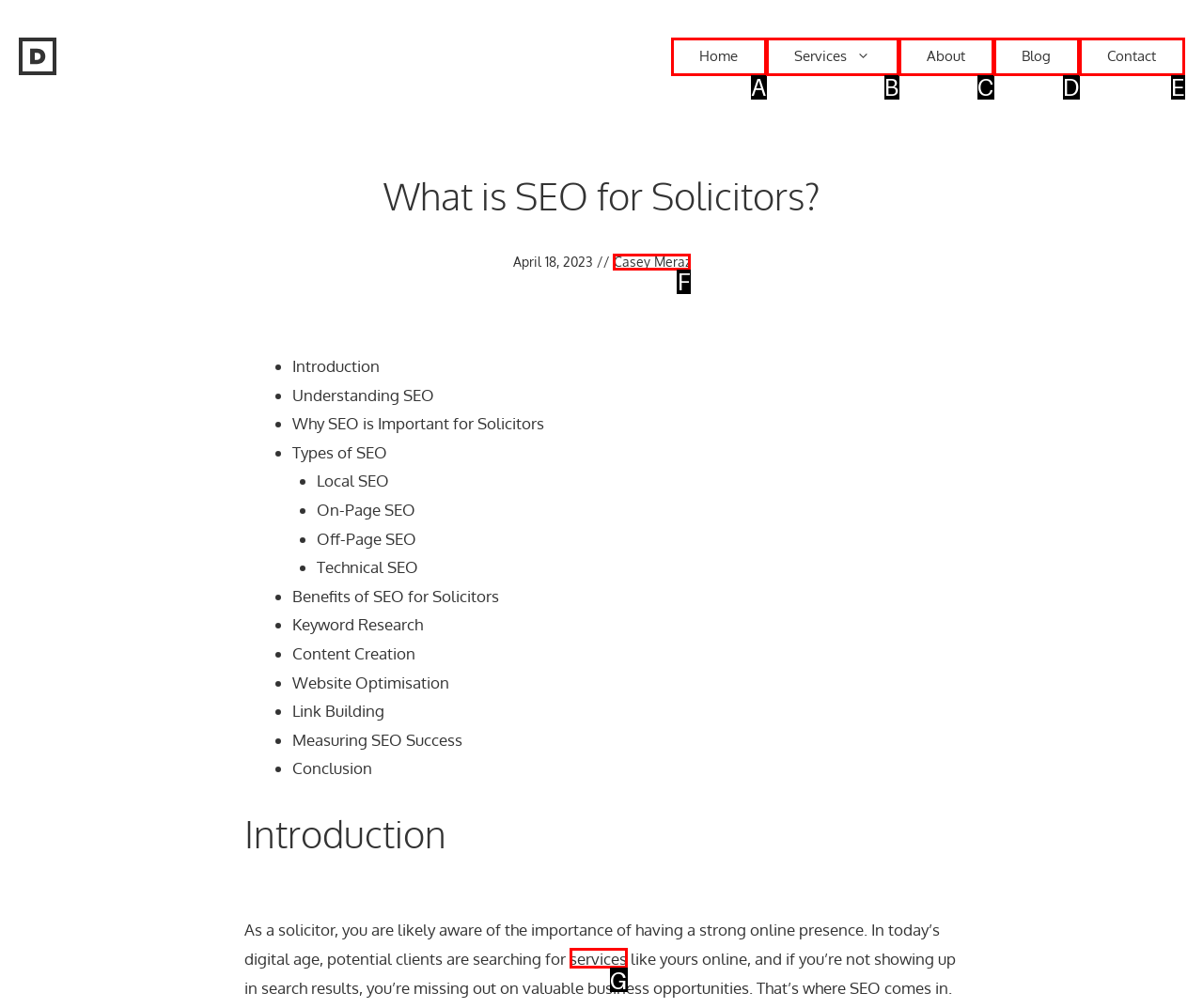Identify the letter that best matches this UI element description: Submit
Answer with the letter from the given options.

None